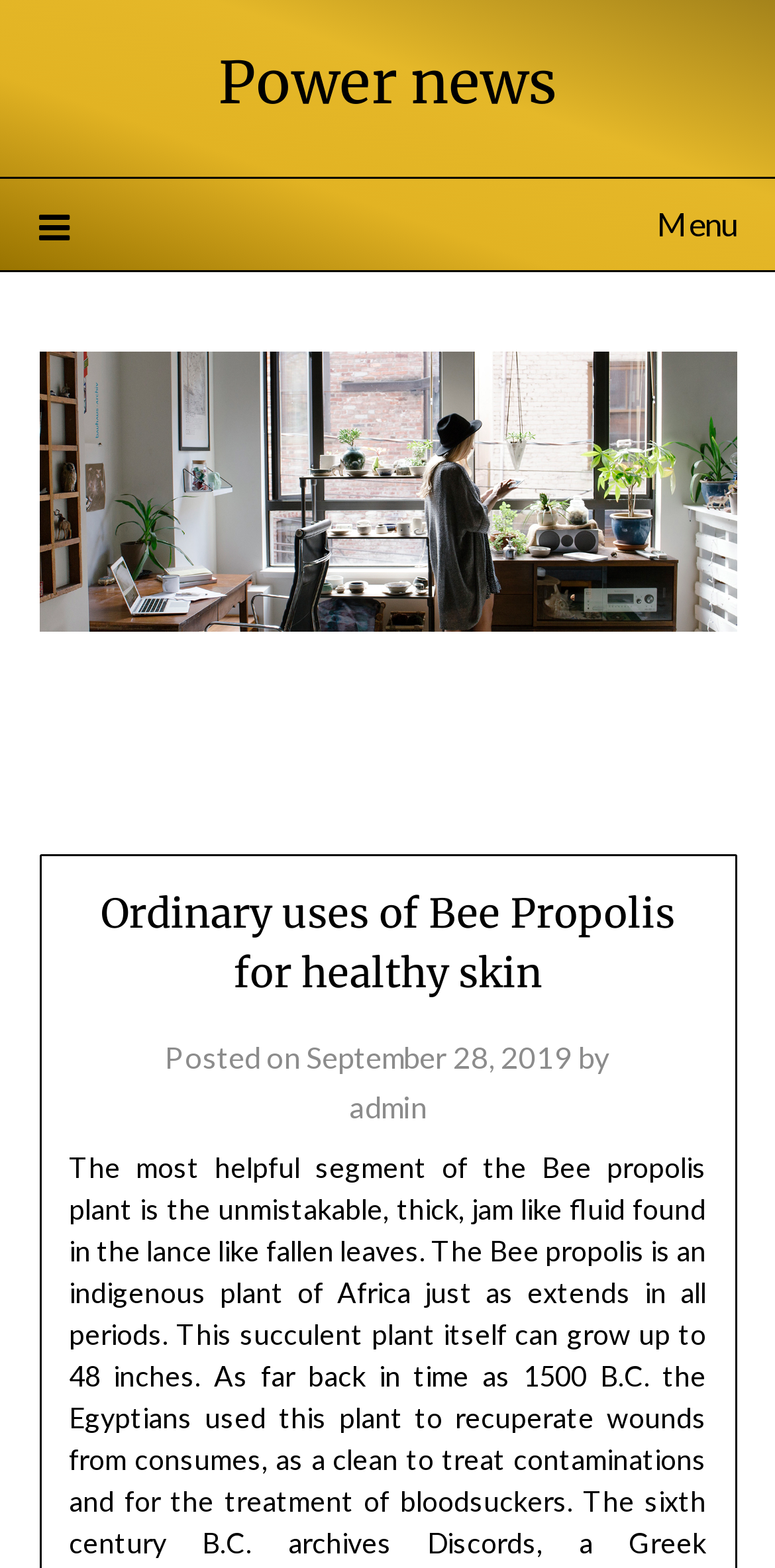Please determine the heading text of this webpage.

Ordinary uses of Bee Propolis for healthy skin